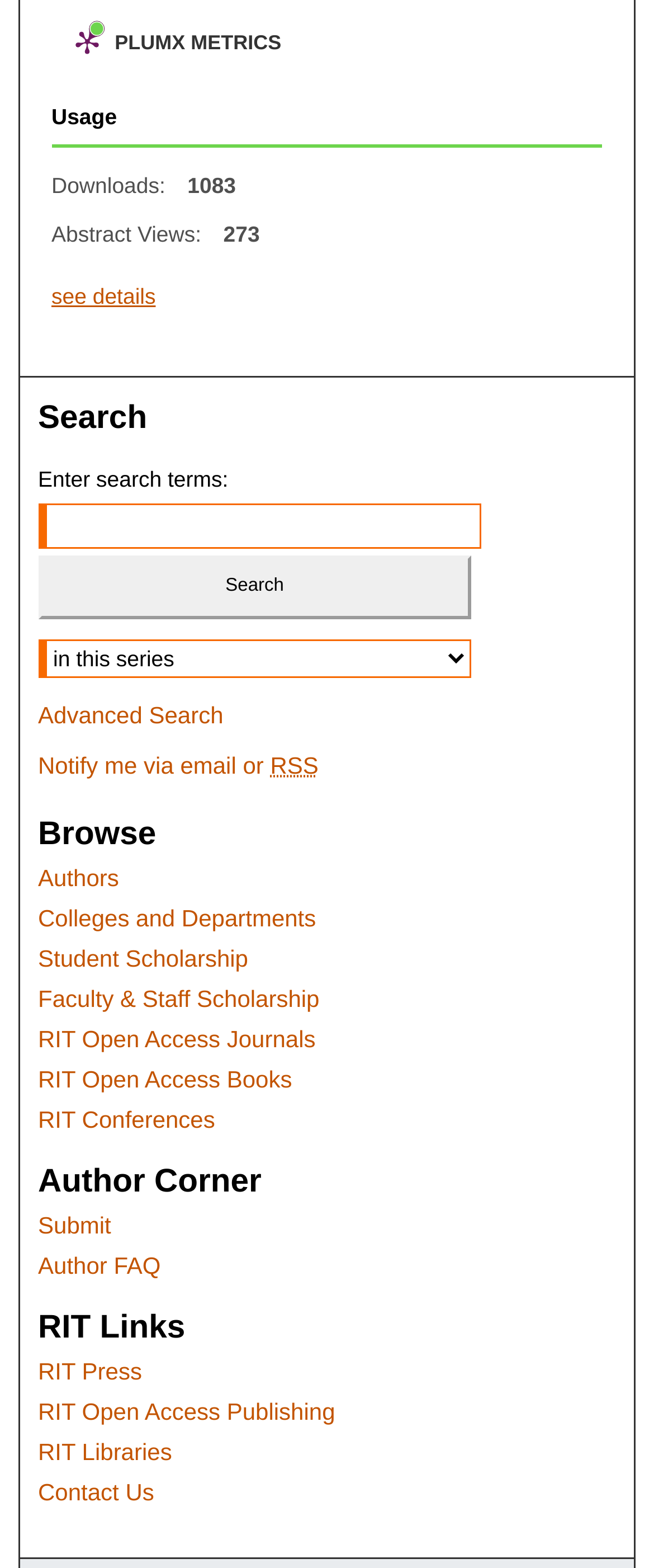Bounding box coordinates are specified in the format (top-left x, top-left y, bottom-right x, bottom-right y). All values are floating point numbers bounded between 0 and 1. Please provide the bounding box coordinate of the region this sentence describes: see details

[0.058, 0.169, 0.942, 0.209]